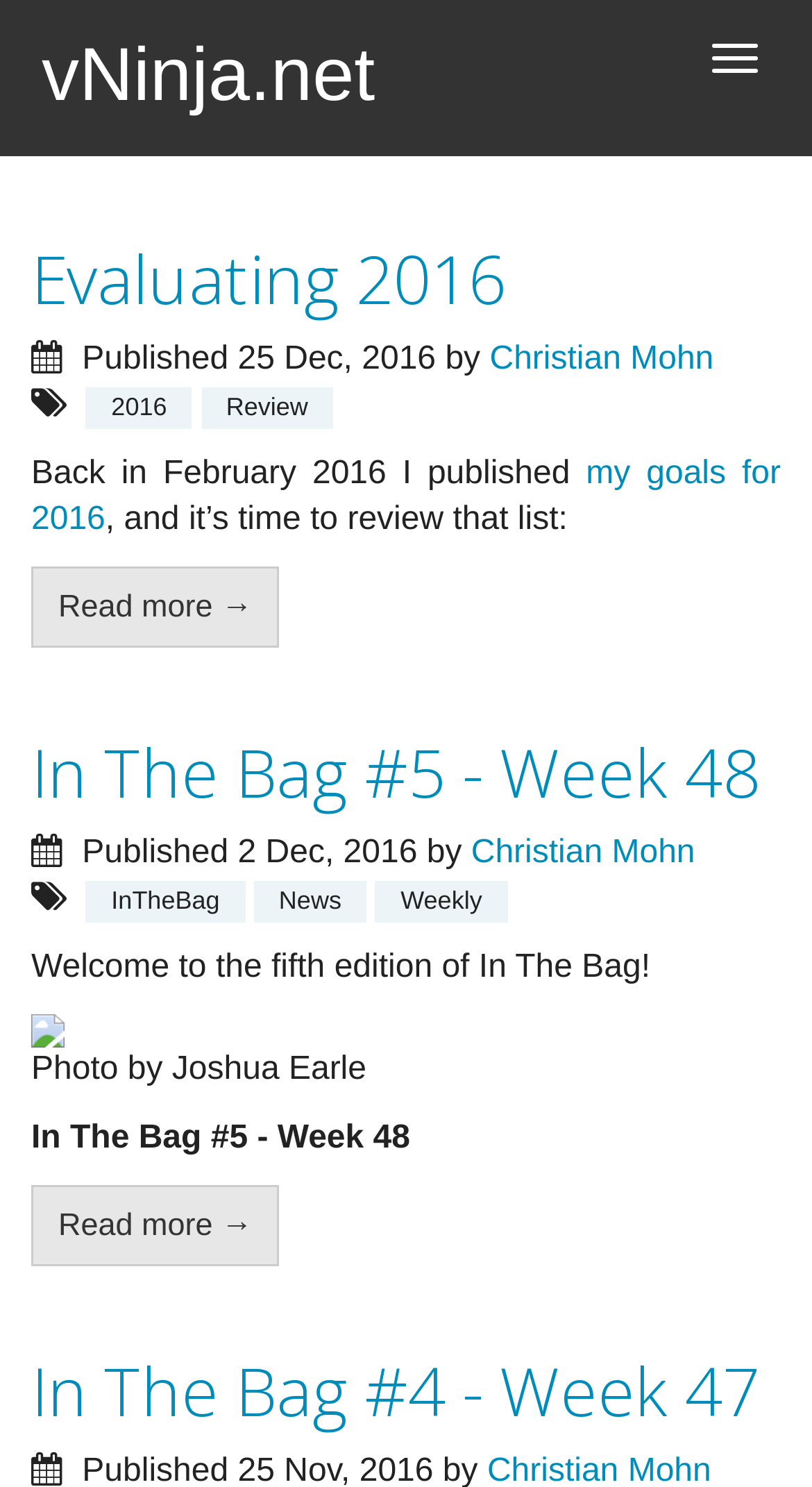Locate the bounding box coordinates of the area where you should click to accomplish the instruction: "Read more about my goals for 2016".

[0.038, 0.307, 0.962, 0.362]